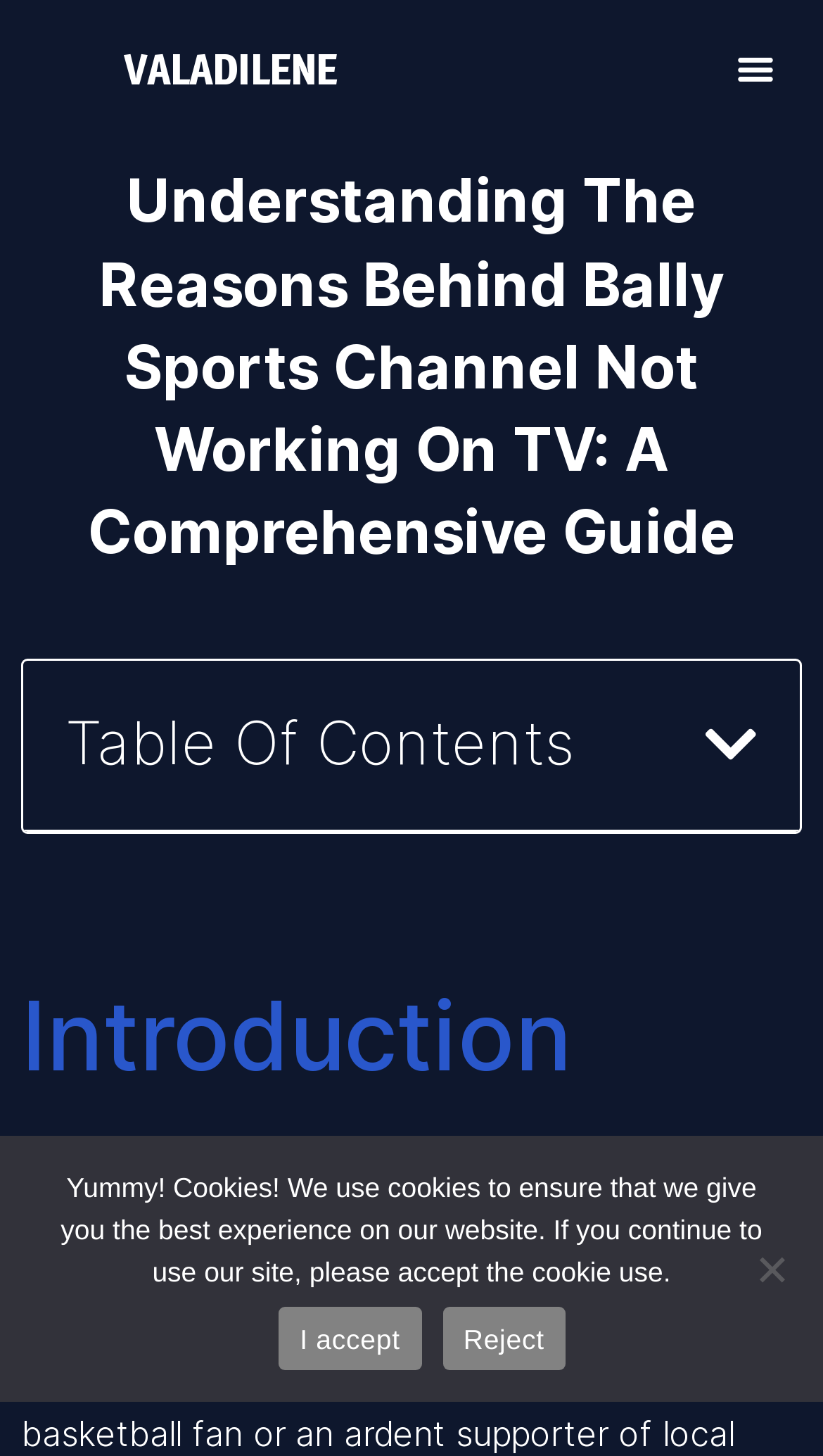Provide a short answer to the following question with just one word or phrase: What is the topic of the article?

Bally Sports Channel issues